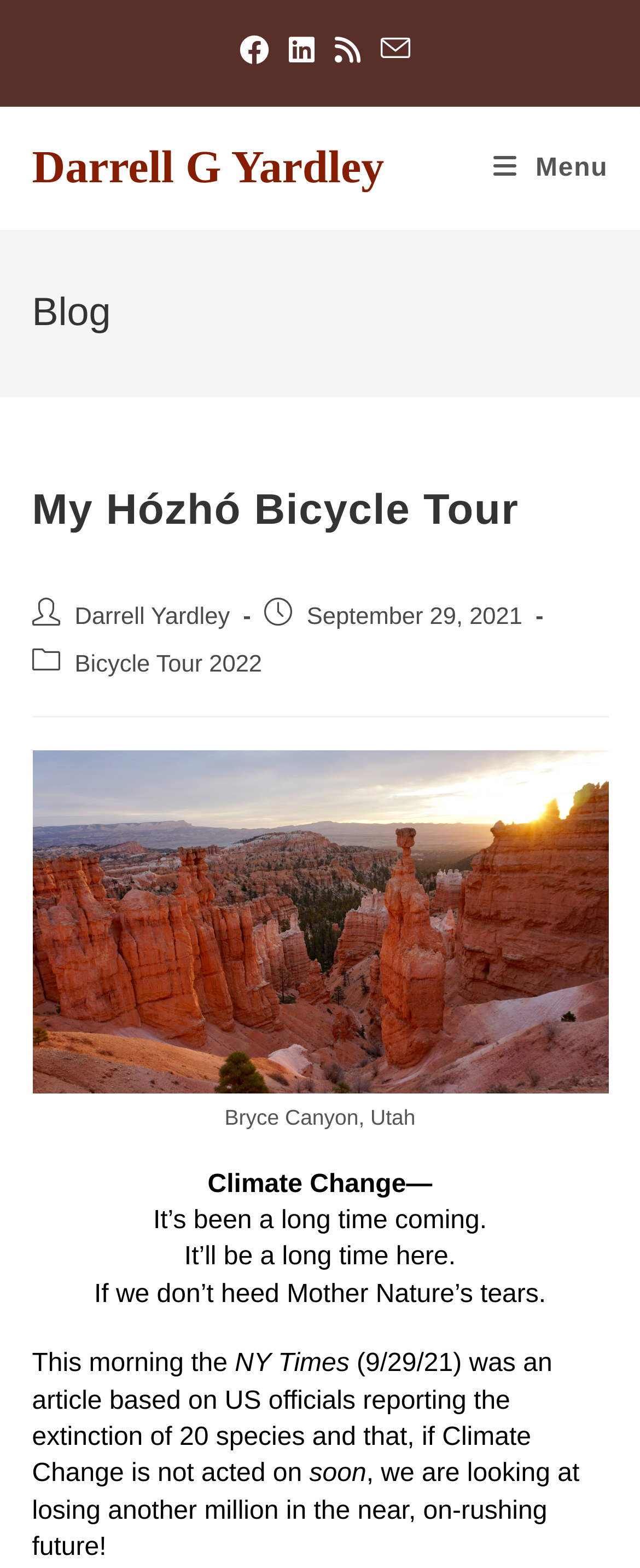Please answer the following question using a single word or phrase: 
How many social links are available?

4